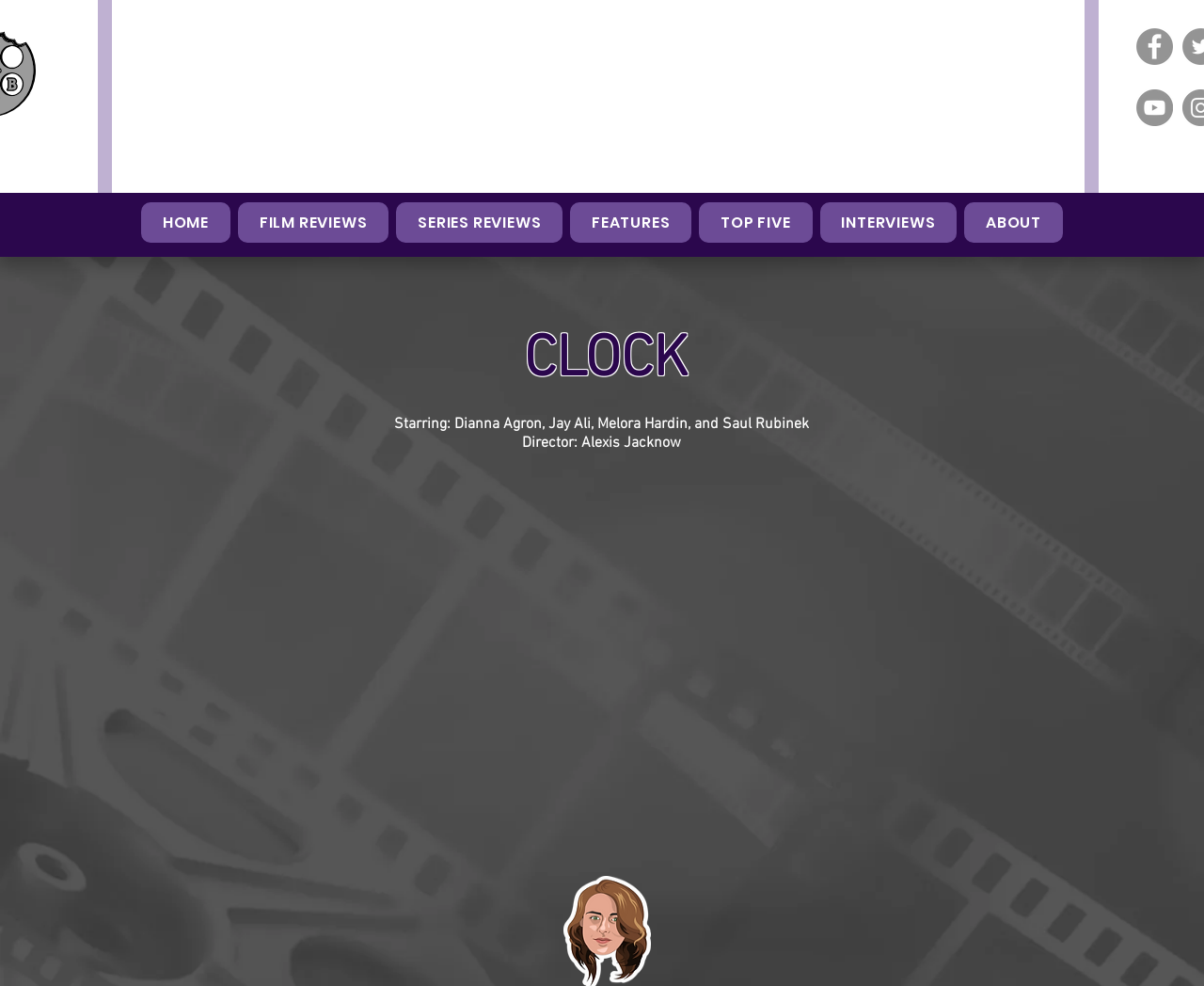Can you specify the bounding box coordinates of the area that needs to be clicked to fulfill the following instruction: "View FILM REVIEWS"?

[0.198, 0.205, 0.323, 0.246]